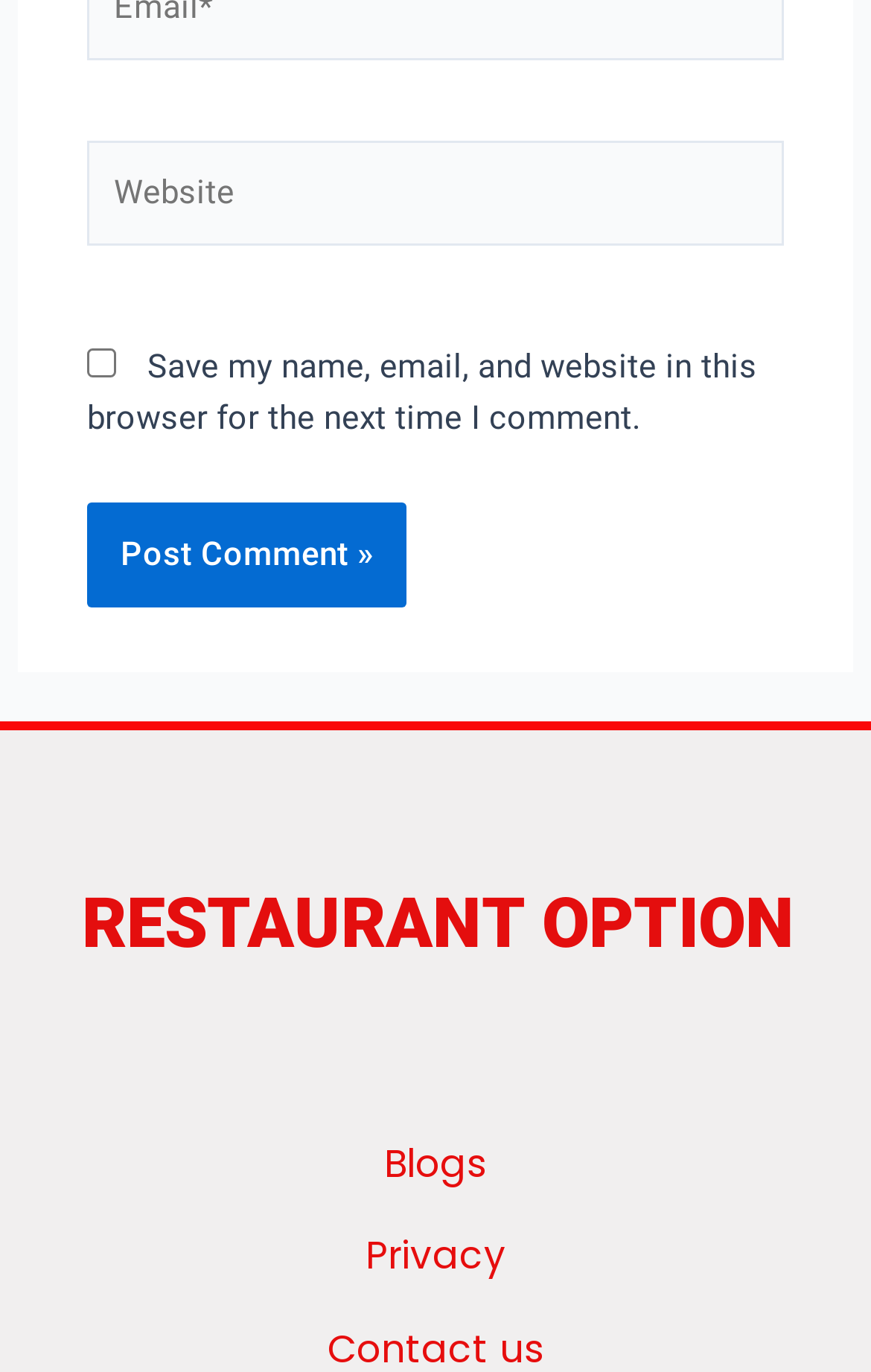Locate and provide the bounding box coordinates for the HTML element that matches this description: "Restaurant Option".

[0.094, 0.643, 0.912, 0.703]